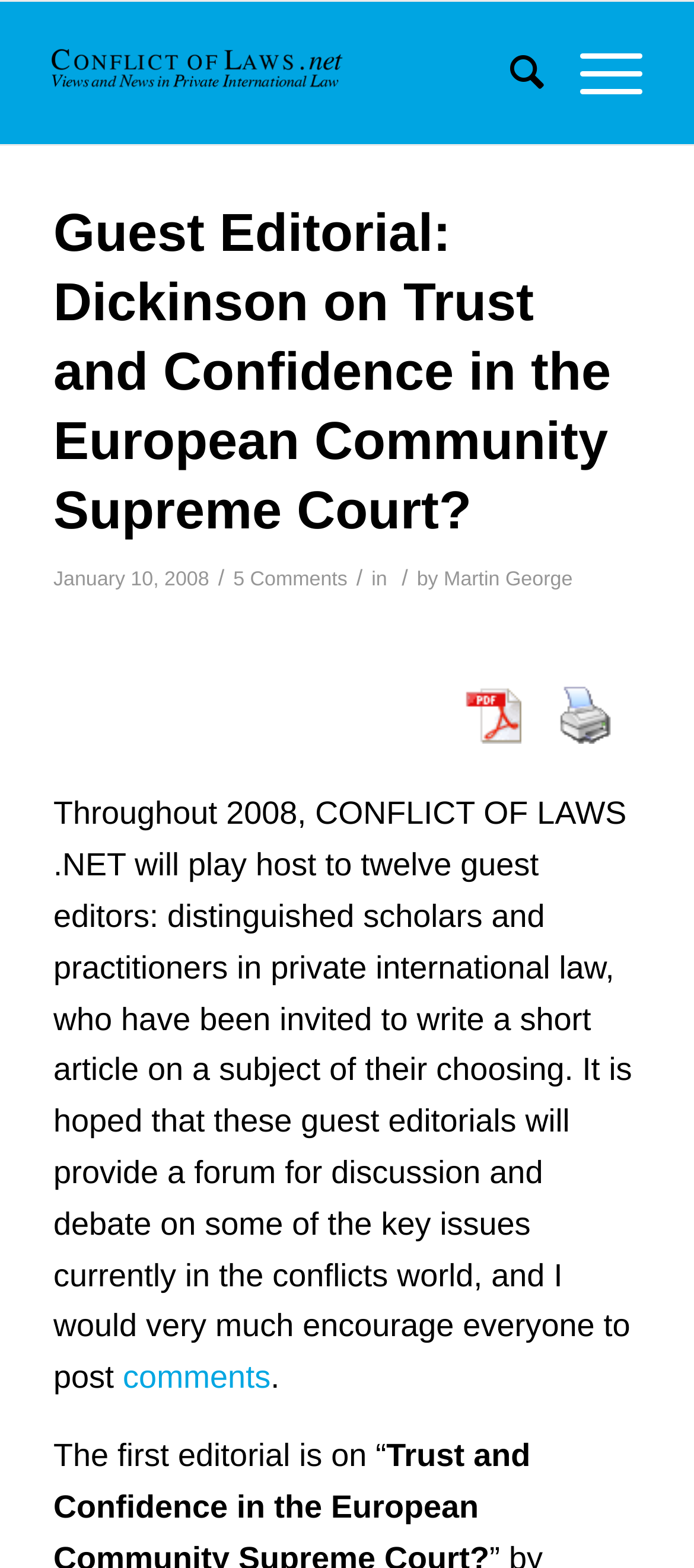Articulate a complete and detailed caption of the webpage elements.

The webpage features a banner at the top left corner with the title "Conflict of Laws" and an image. Below the banner, there are two menu items, "Search" and "Menu", positioned at the top right corner. 

The main content of the webpage is divided into sections. The first section is a header area that spans the entire width of the page. It contains a heading that reads "Guest Editorial: Dickinson on Trust and Confidence in the European Community Supreme Court?" and is accompanied by a time stamp "January 10, 2008" on the left side. On the right side of the heading, there is a link to "5 Comments" and the author's name "Martin George" is mentioned.

Below the heading, there are two links to images, "image_pdf" and "image_print", positioned side by side. 

The main article begins below the images, with a paragraph of text that explains the purpose of the guest editorials on the website. The text is followed by a link to "comments" and another sentence that introduces the first editorial.